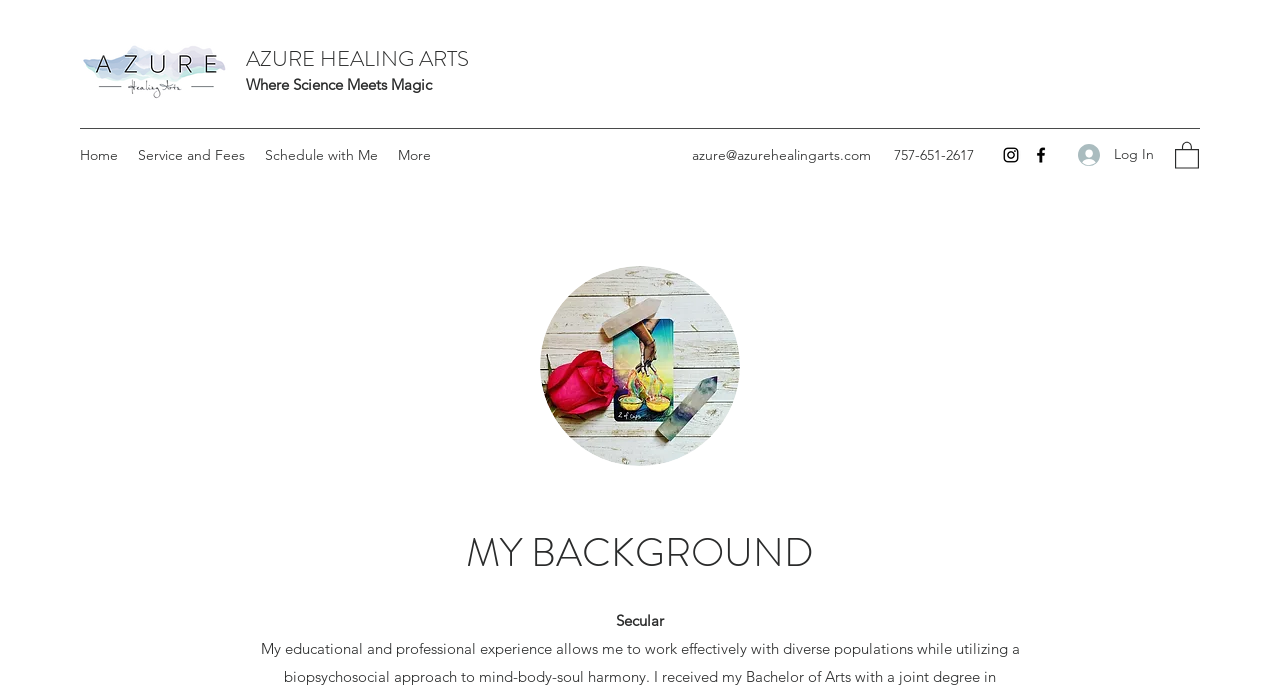Can you show the bounding box coordinates of the region to click on to complete the task described in the instruction: "Click the Home link"?

[0.055, 0.203, 0.1, 0.247]